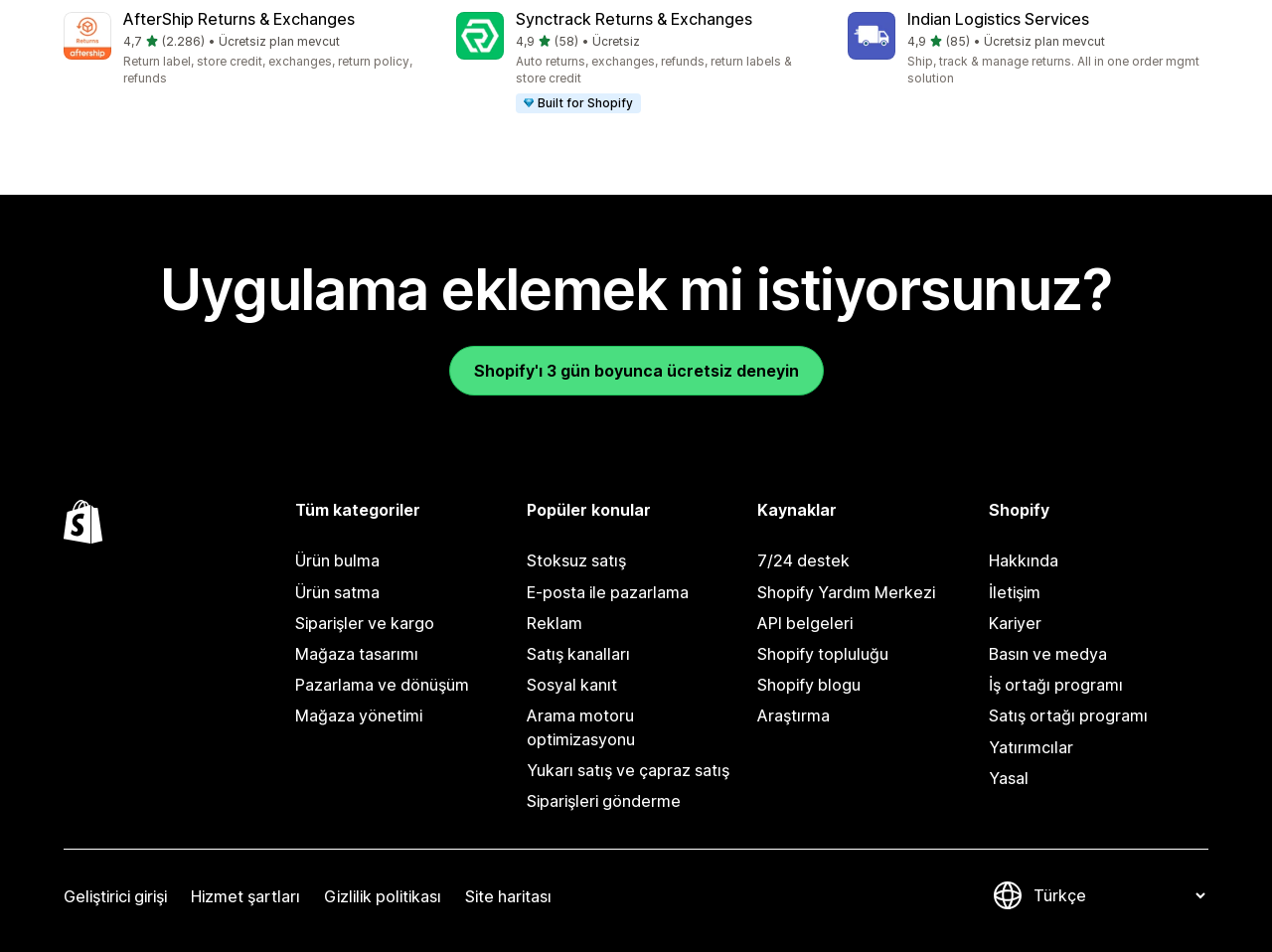Please find the bounding box coordinates of the section that needs to be clicked to achieve this instruction: "Click the 'Shopify'ı 3 gün boyunca ücretsiz deneyin' link".

[0.353, 0.364, 0.647, 0.416]